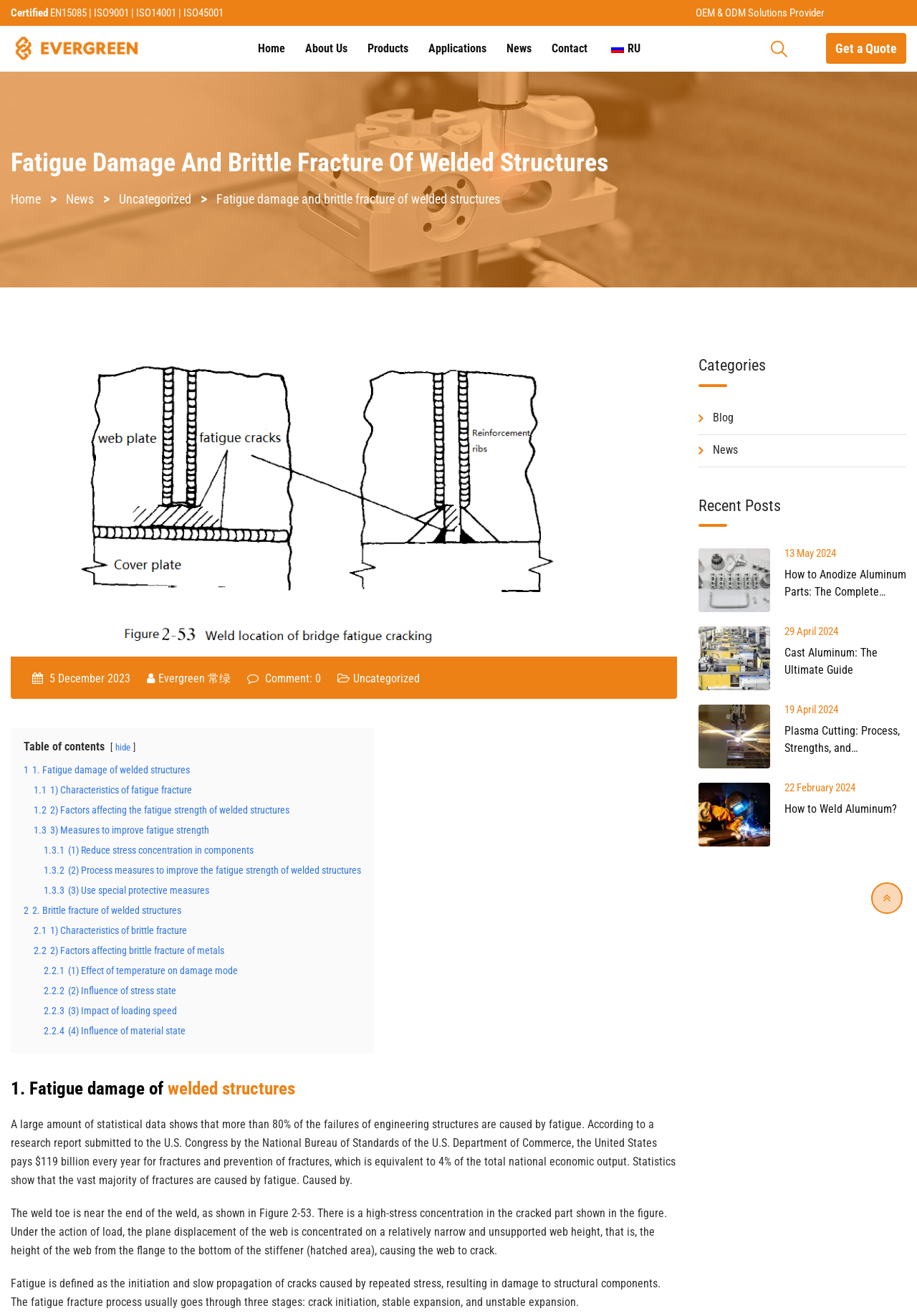What is the date of the article 'How to Anodize Aluminum Parts: The Complete Guide'?
Provide an in-depth and detailed explanation in response to the question.

I looked at the recent posts section and found the article 'How to Anodize Aluminum Parts: The Complete Guide' with a date of 13 May 2024.